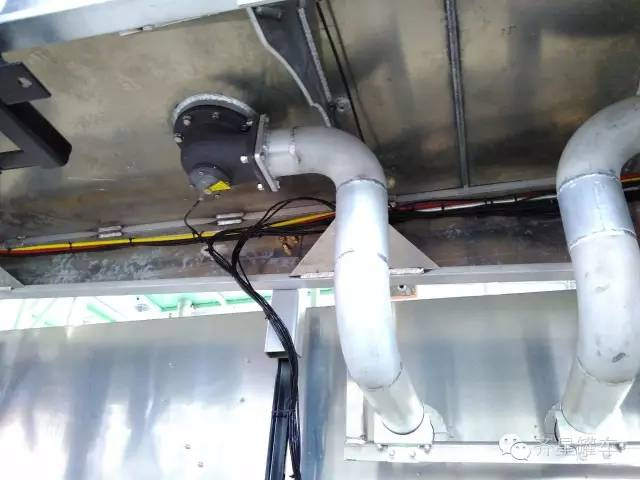Observe the image and answer the following question in detail: What is the benefit of the lightweight aluminum structure?

According to the caption, the lightweight performance of aluminum tank cars contributes to reduced transportation weight and increased efficiency, making them a preferred choice in the transportation of hazardous materials.